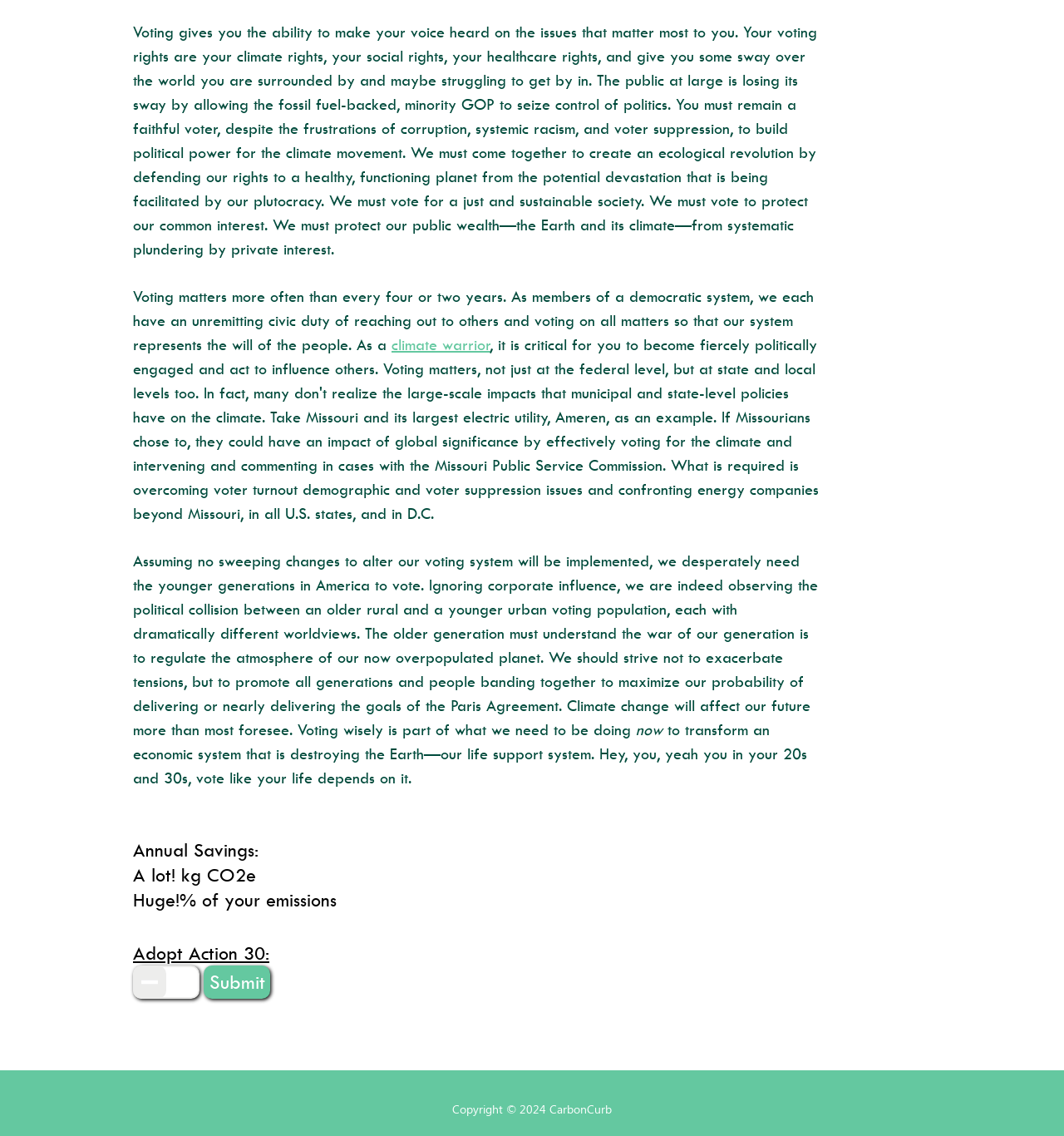What action is being encouraged?
Answer the question with a detailed explanation, including all necessary information.

The webpage encourages the adoption of Action 30, which is likely a climate-related action, as indicated by the checkbox and the surrounding text.